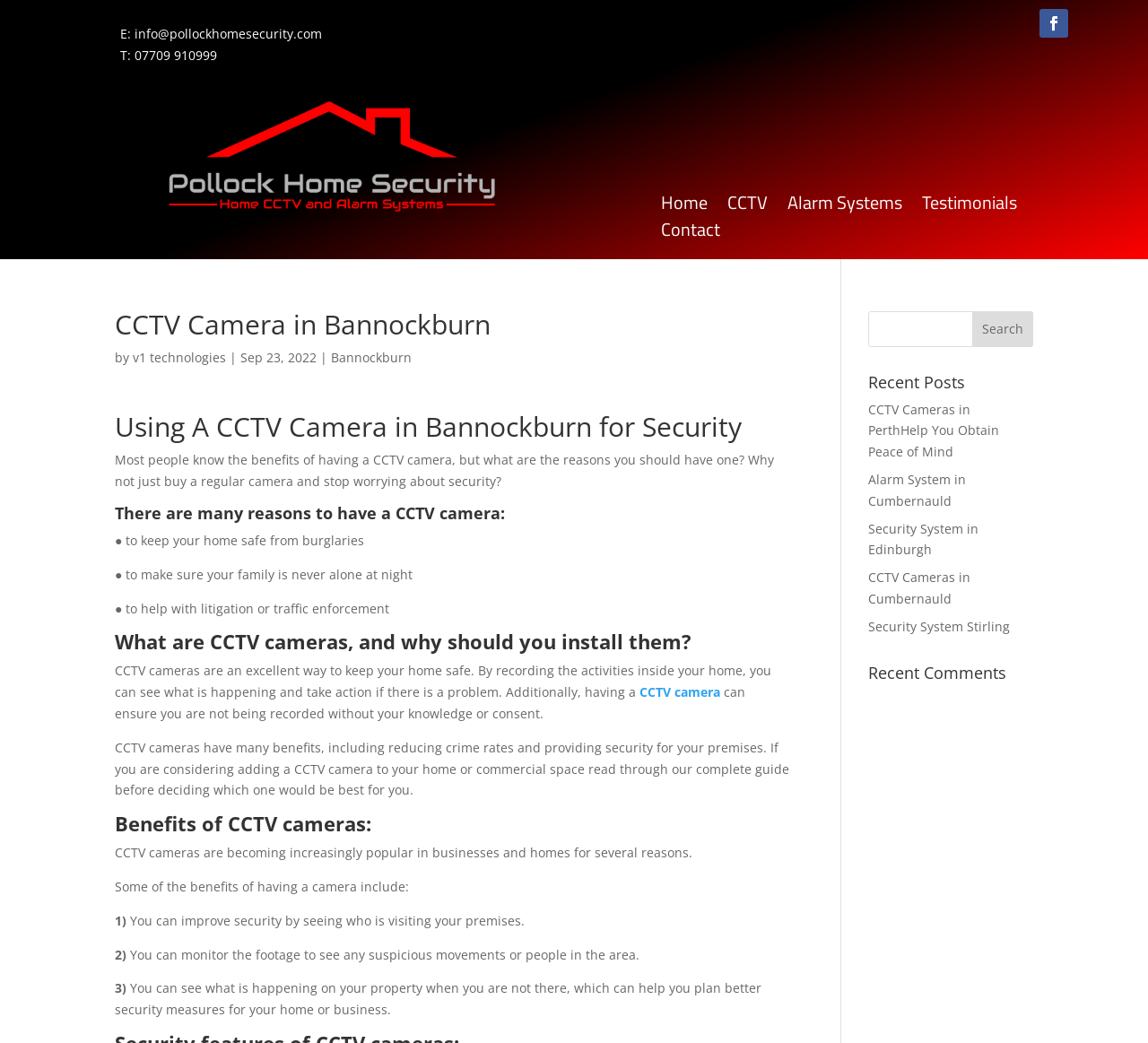Predict the bounding box for the UI component with the following description: "Video Testimonials & Questionnaire".

None